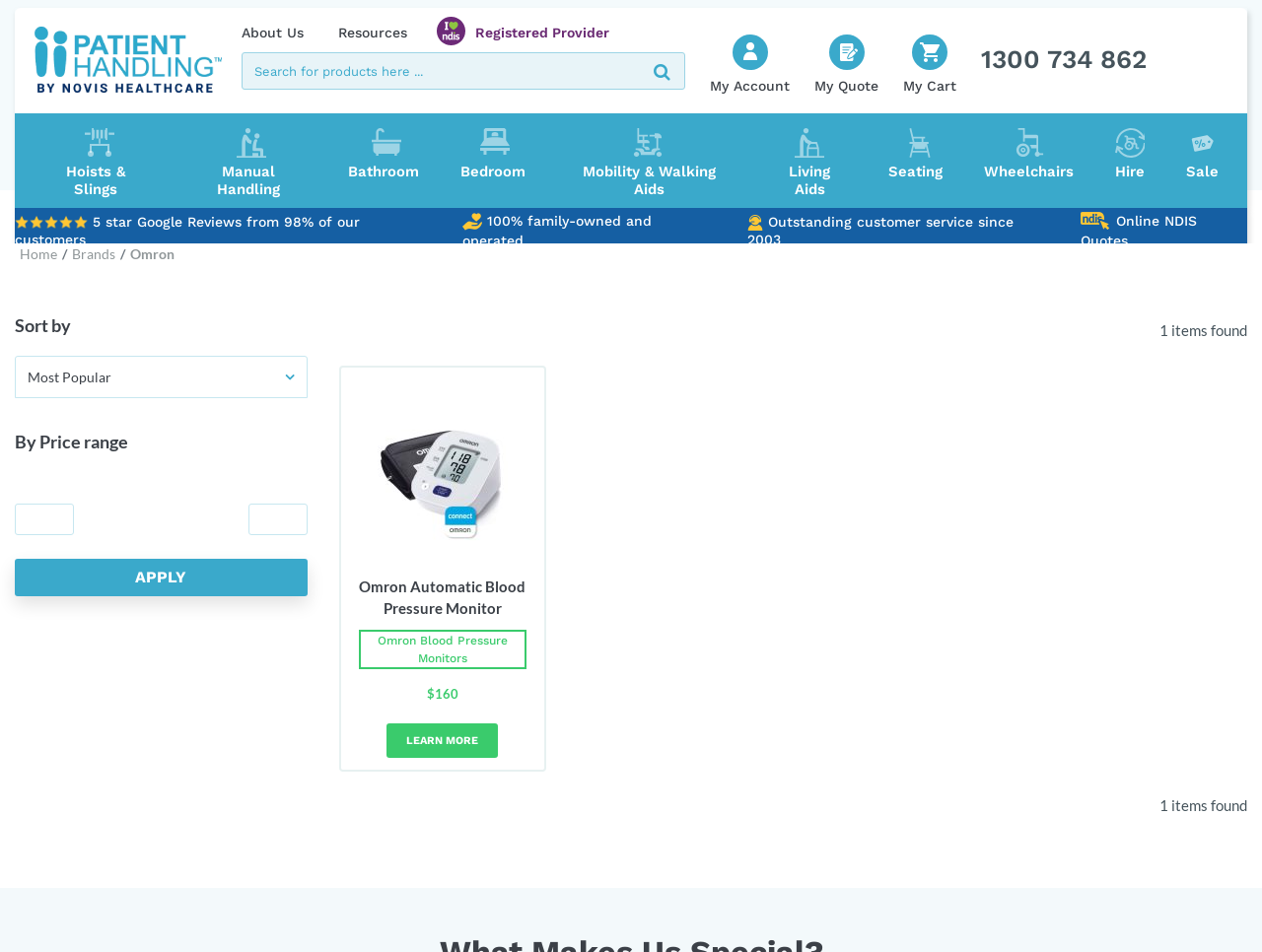Please specify the bounding box coordinates of the clickable region to carry out the following instruction: "Search for products here...". The coordinates should be four float numbers between 0 and 1, in the format [left, top, right, bottom].

[0.191, 0.055, 0.543, 0.094]